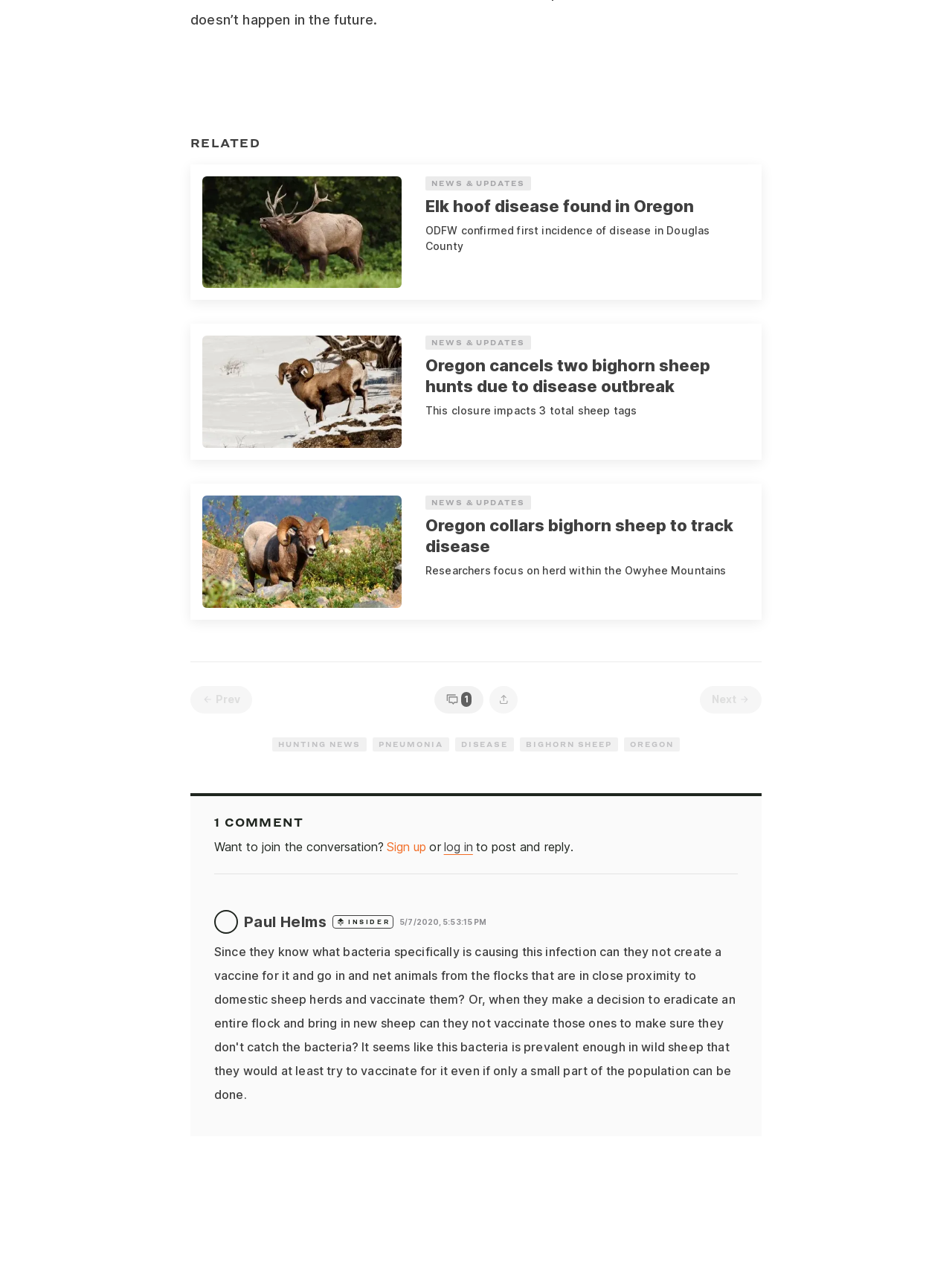Locate the bounding box coordinates of the element you need to click to accomplish the task described by this instruction: "Click on the 'NEWS & UPDATES' link".

[0.453, 0.139, 0.551, 0.146]